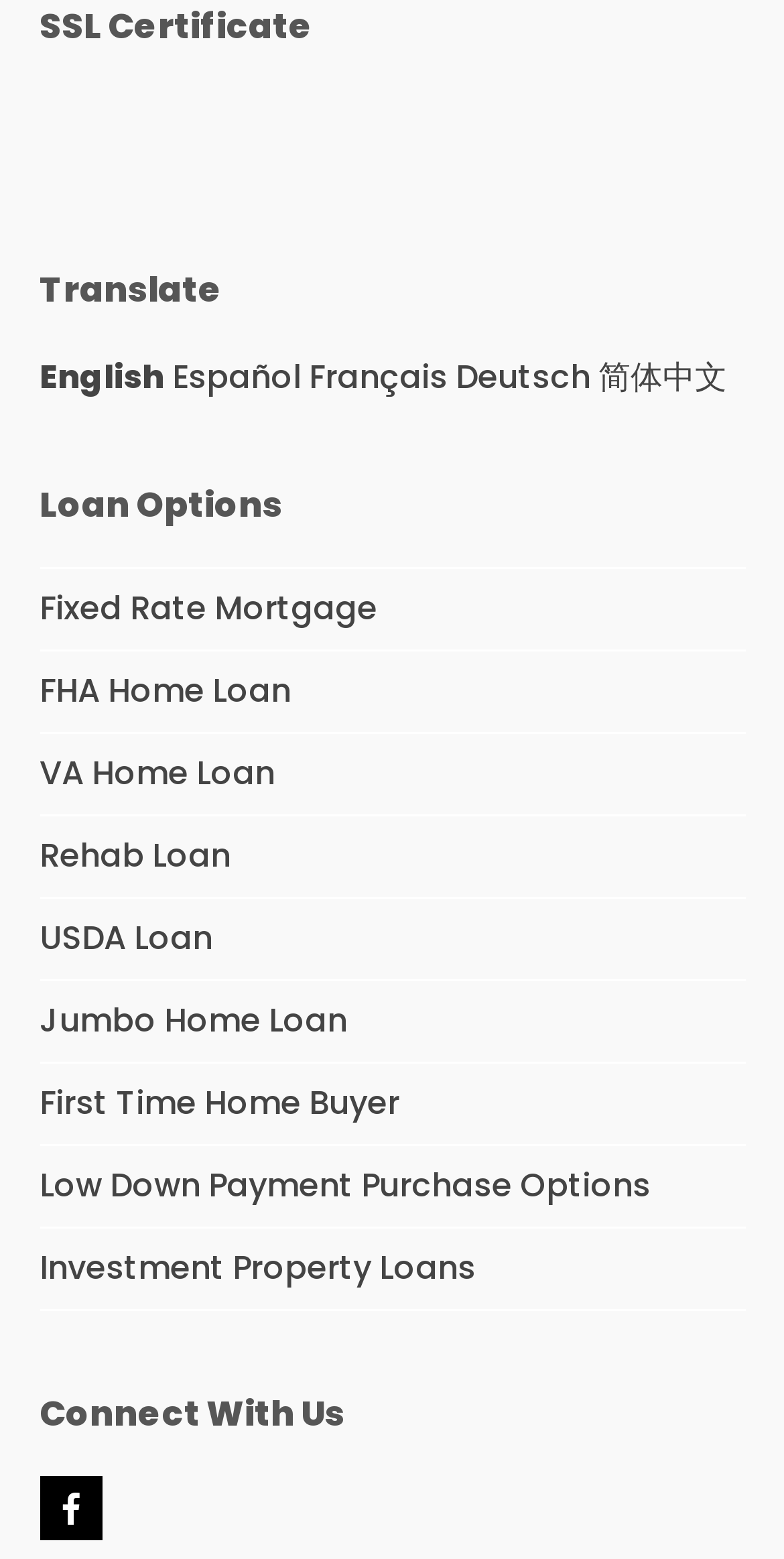Please identify the coordinates of the bounding box that should be clicked to fulfill this instruction: "Learn about Fixed Rate Mortgage".

[0.05, 0.375, 0.481, 0.405]